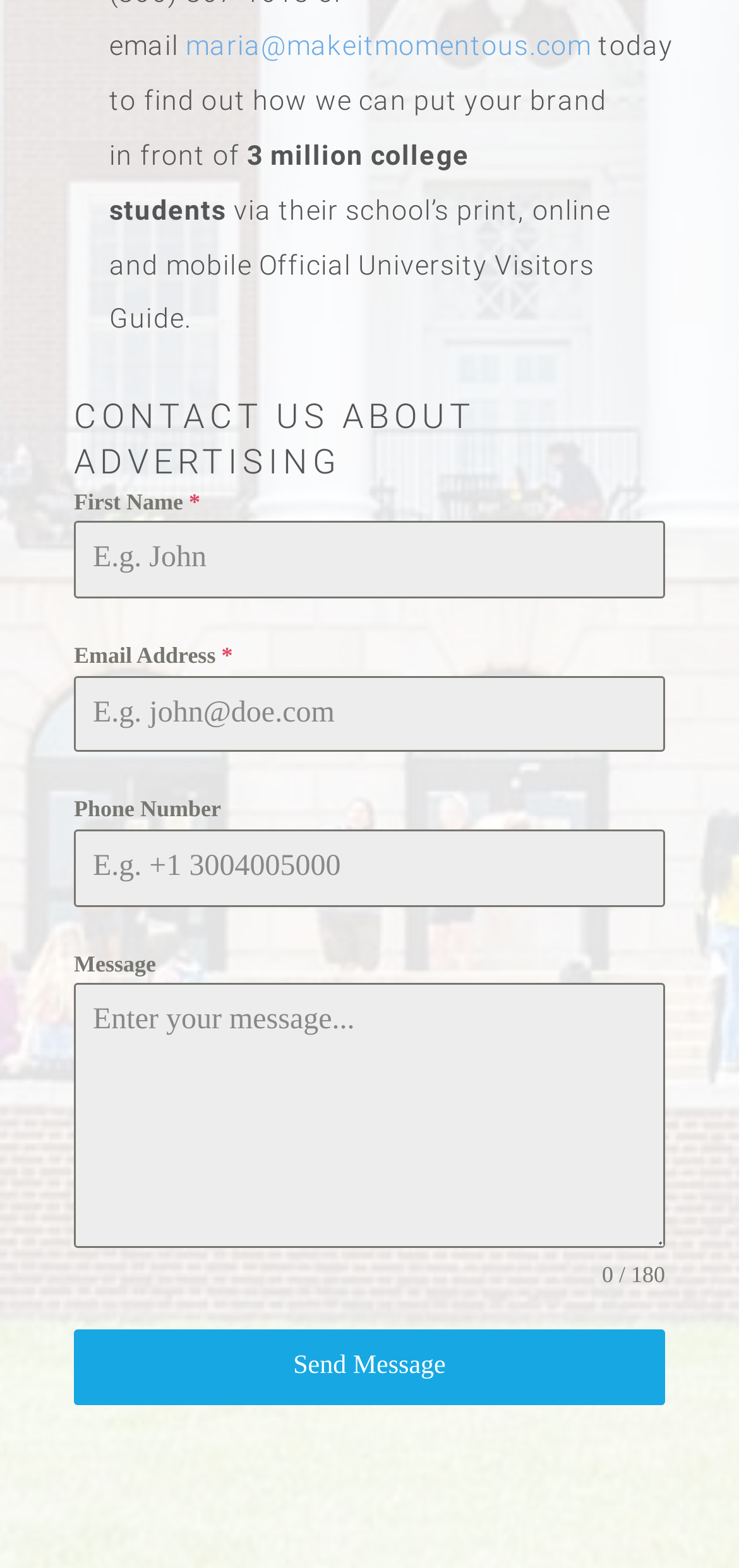What is the maximum character limit for the message?
Look at the image and provide a detailed response to the question.

I found the maximum character limit for the message by looking at the static text element with the text '0 / 180' which is located below the message input field.